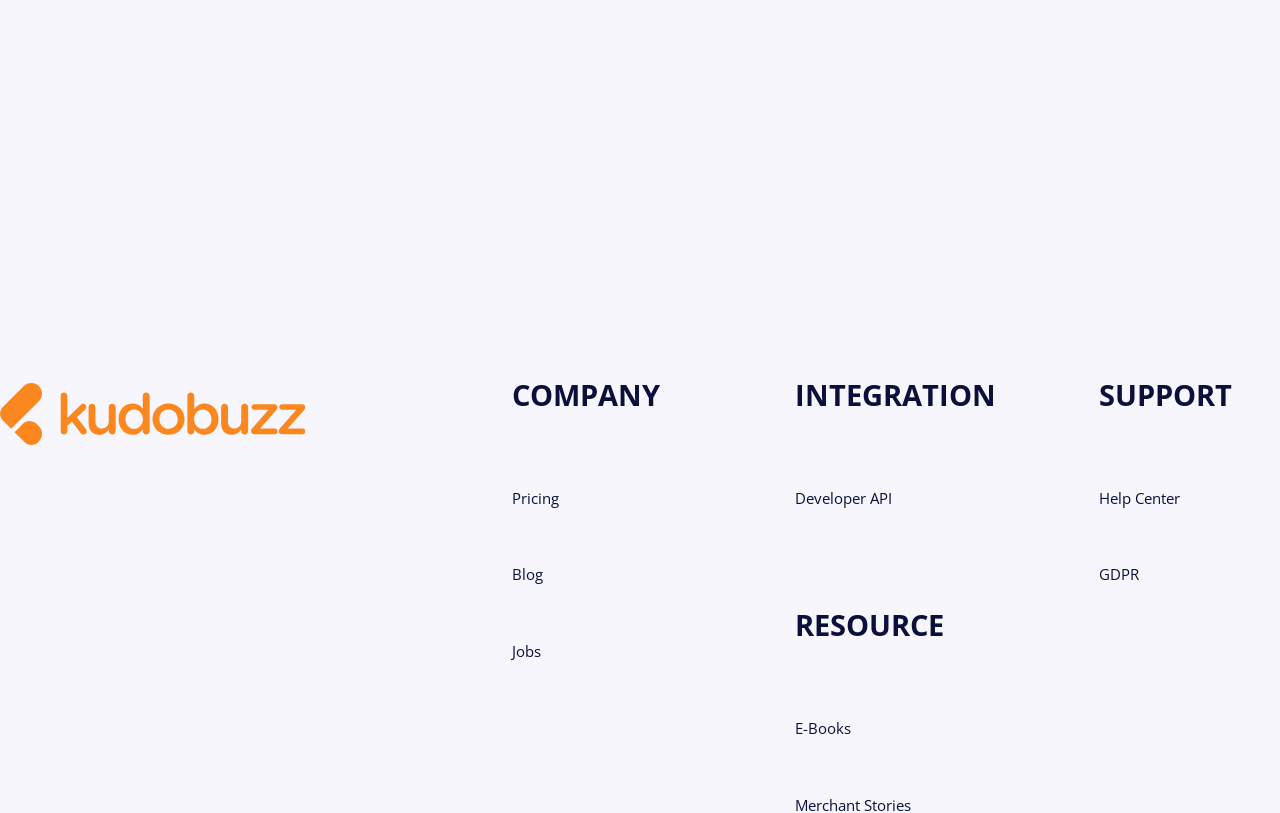How many static text elements are there?
Based on the image, answer the question with a single word or brief phrase.

3